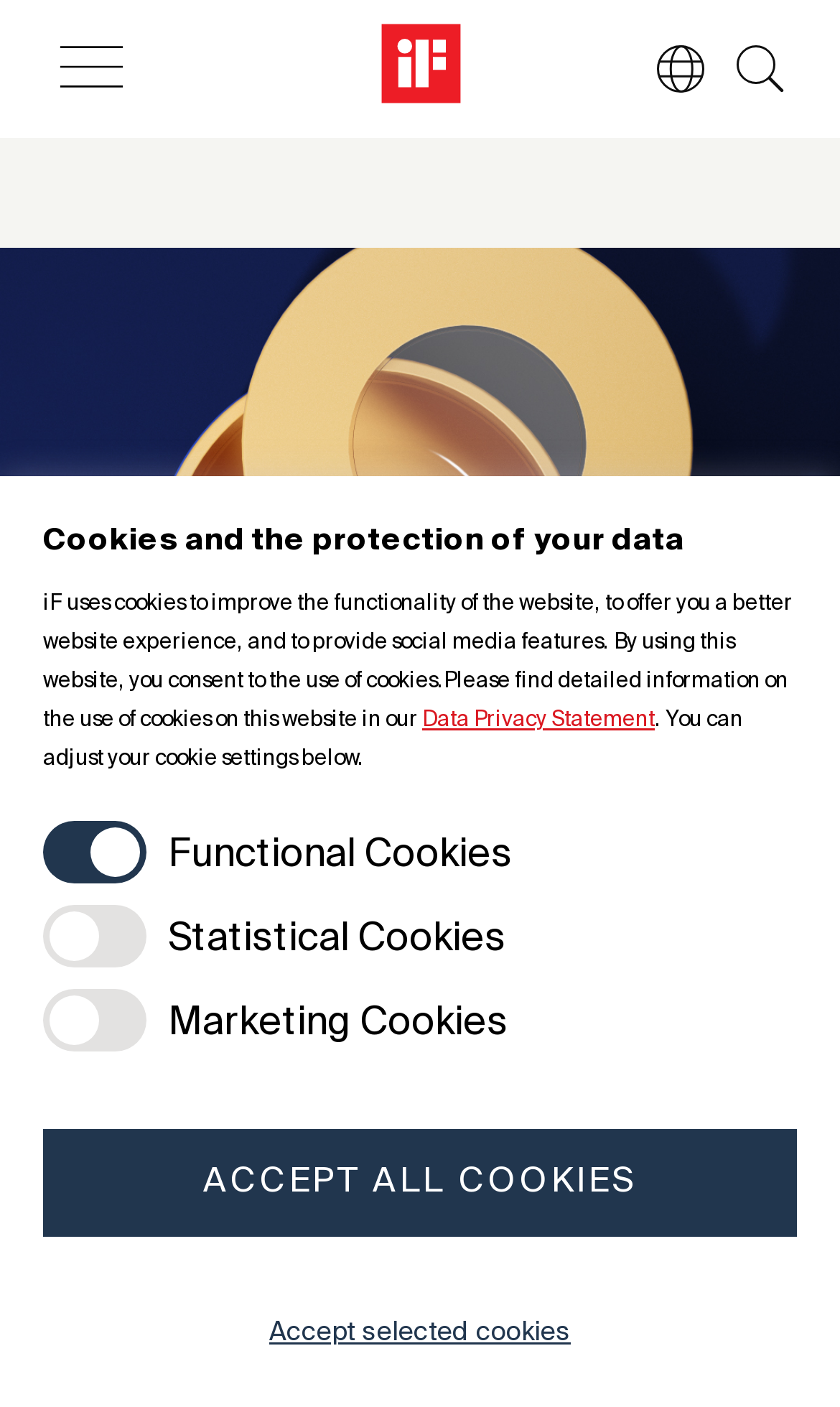Pinpoint the bounding box coordinates for the area that should be clicked to perform the following instruction: "Learn about tableware and cookware".

[0.282, 0.59, 0.733, 0.67]